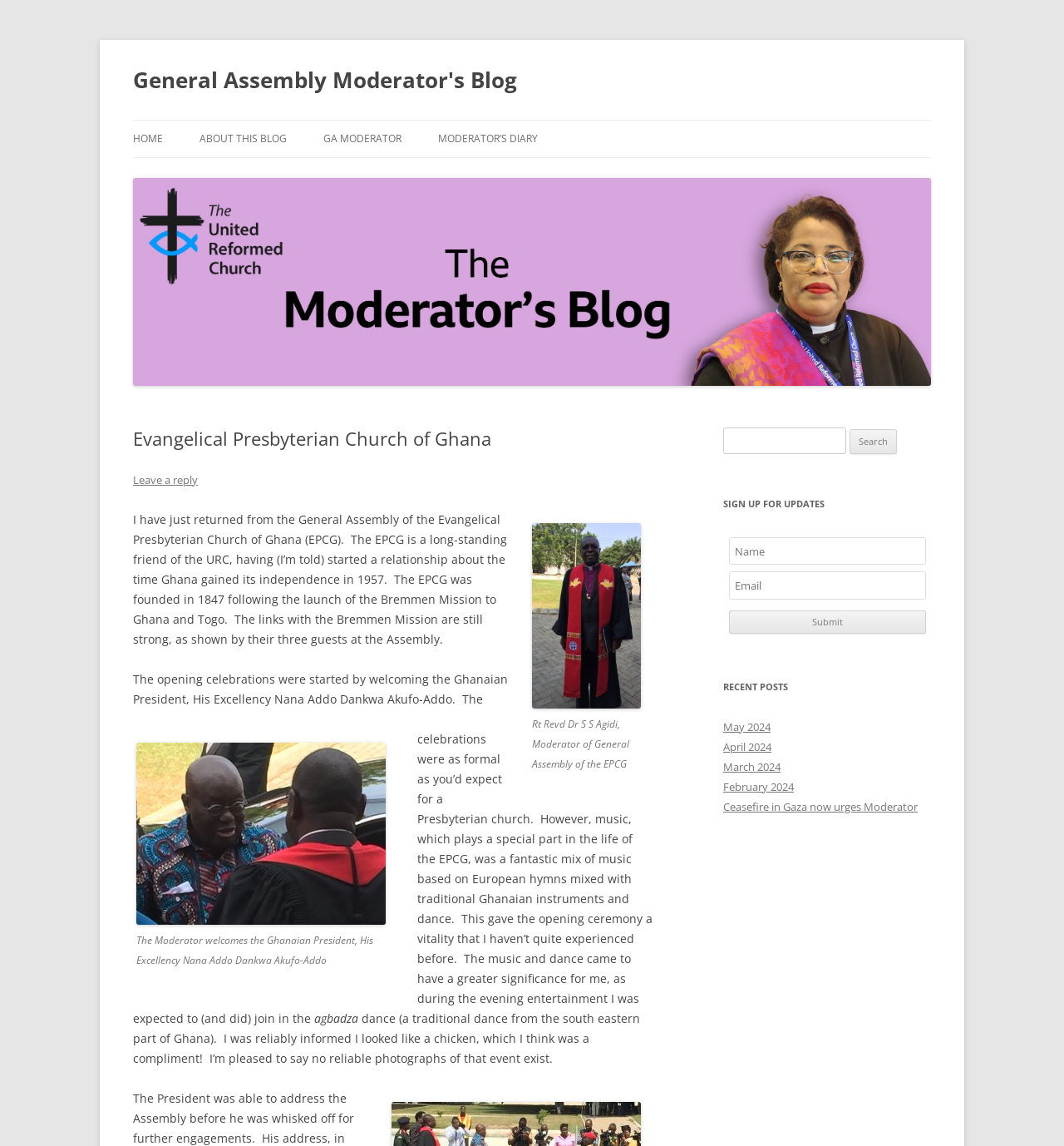Please provide the bounding box coordinates for the element that needs to be clicked to perform the instruction: "Read the 'Ceasefire in Gaza now urges Moderator' post". The coordinates must consist of four float numbers between 0 and 1, formatted as [left, top, right, bottom].

[0.68, 0.697, 0.862, 0.71]